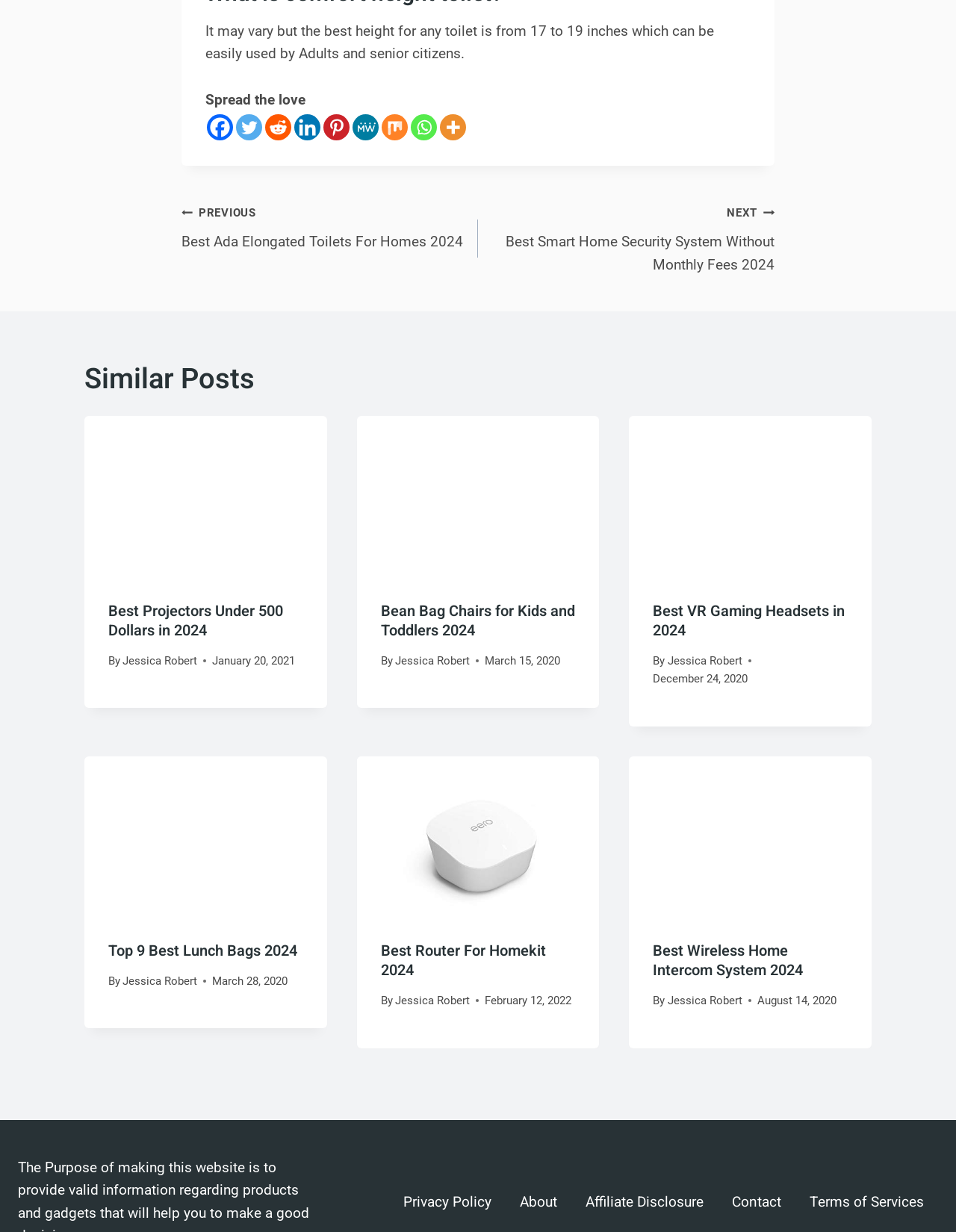Respond to the question below with a concise word or phrase:
What is the title of the first similar post?

Best Projectors Under 500 Dollars in 2024